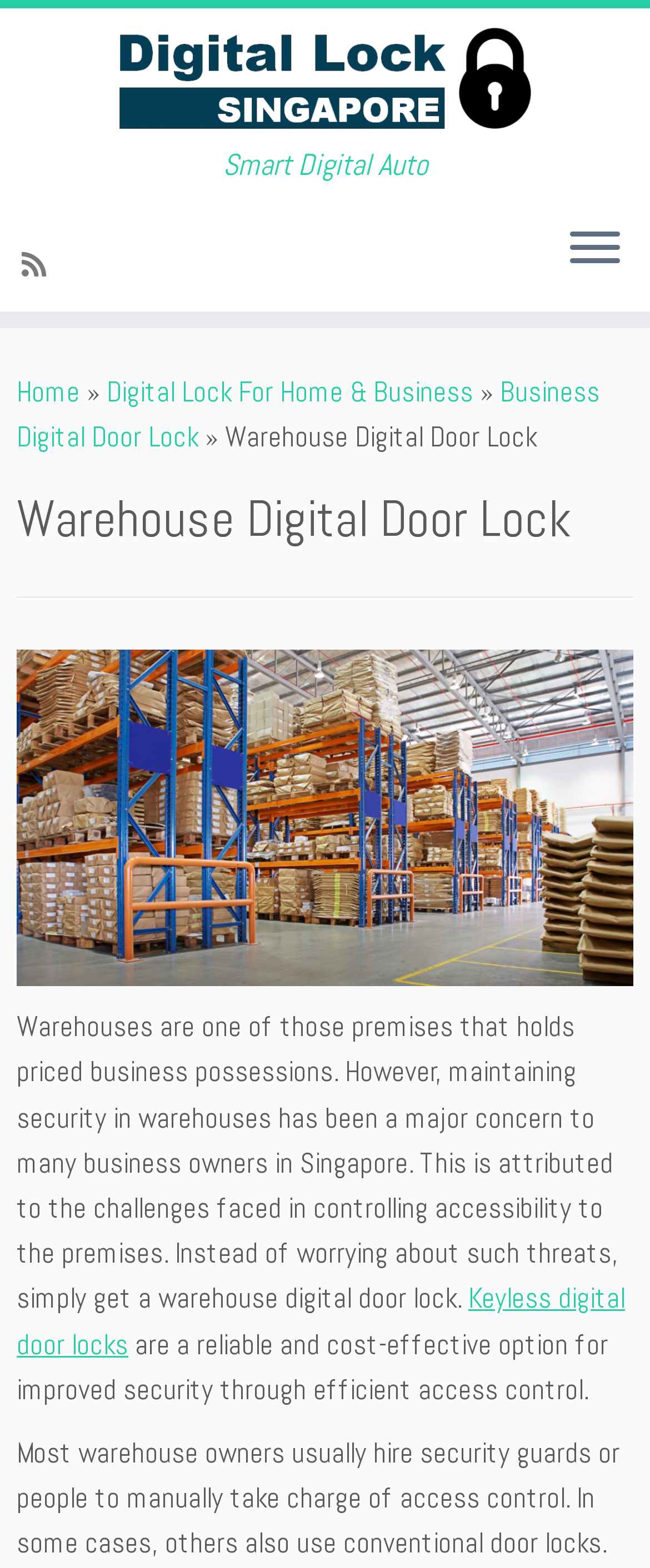What is the concern of business owners in Singapore?
Based on the image content, provide your answer in one word or a short phrase.

Security in warehouses